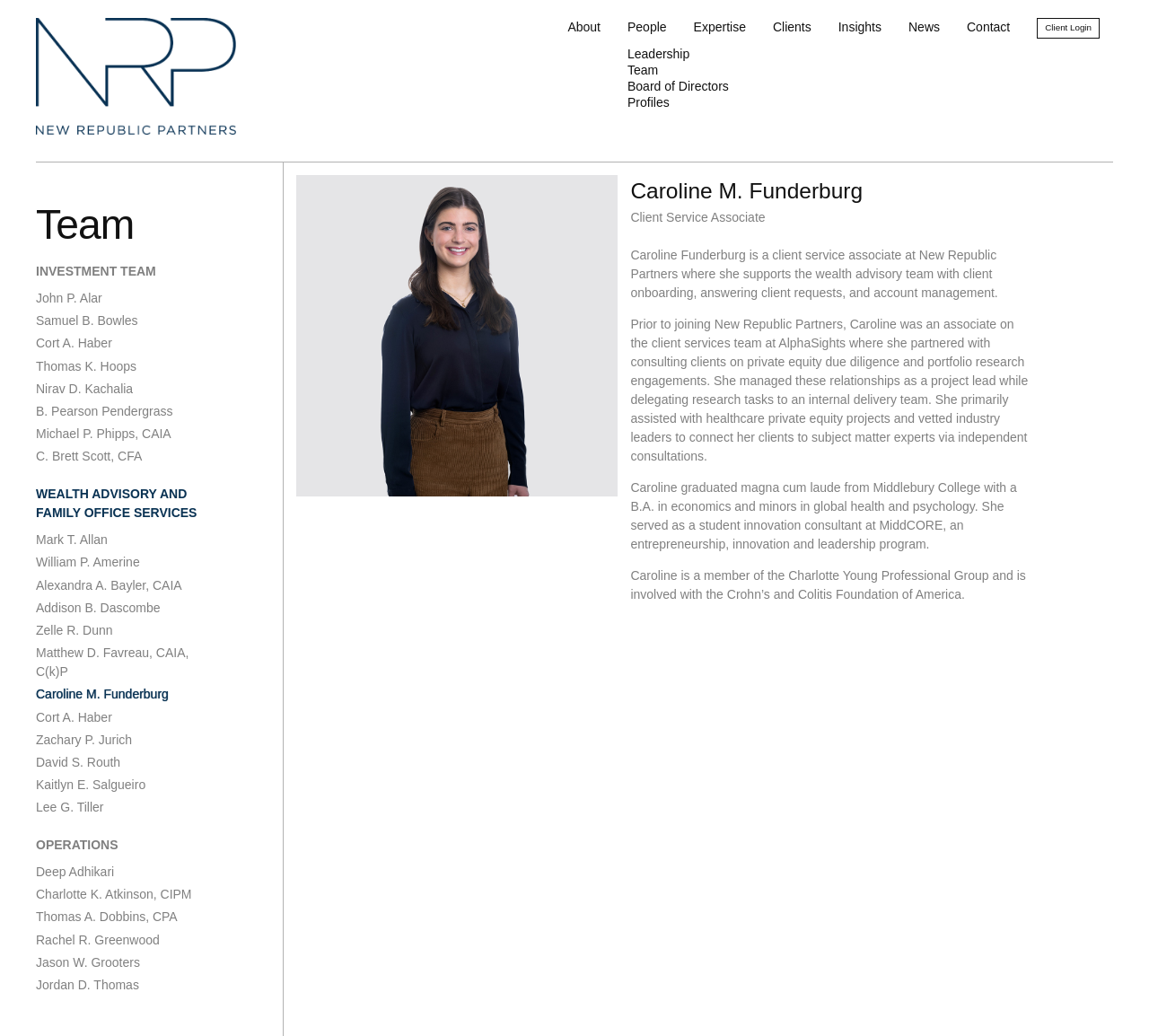Carefully examine the image and provide an in-depth answer to the question: What is the name of the program Caroline served as a student innovation consultant for?

I found this answer by reading the text that describes Caroline's education and experience, which mentions that she served as a student innovation consultant at MiddCORE, an entrepreneurship, innovation and leadership program.